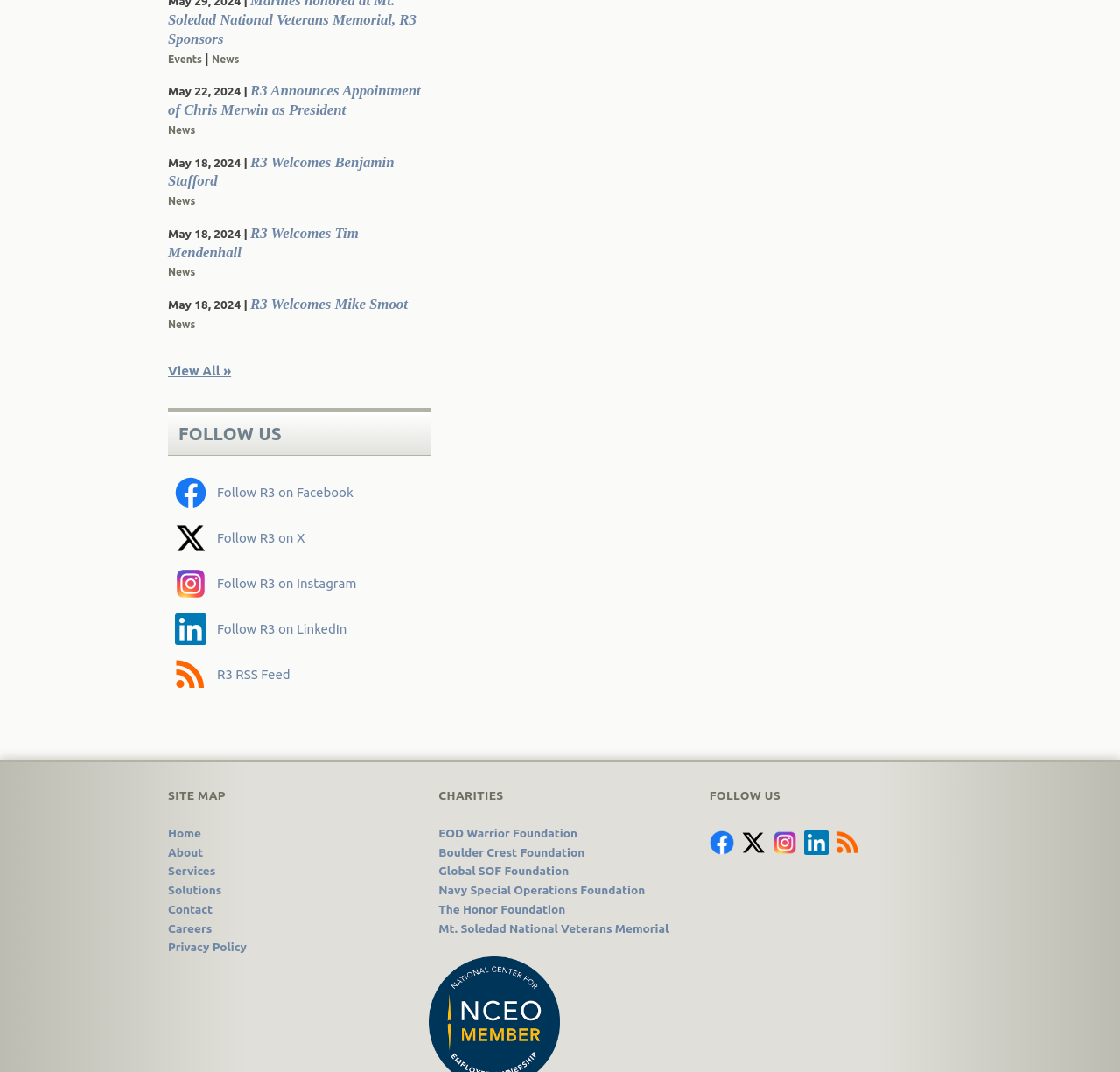Please indicate the bounding box coordinates of the element's region to be clicked to achieve the instruction: "Read article about R3 Announces Appointment of Chris Merwin as President". Provide the coordinates as four float numbers between 0 and 1, i.e., [left, top, right, bottom].

[0.15, 0.076, 0.384, 0.112]